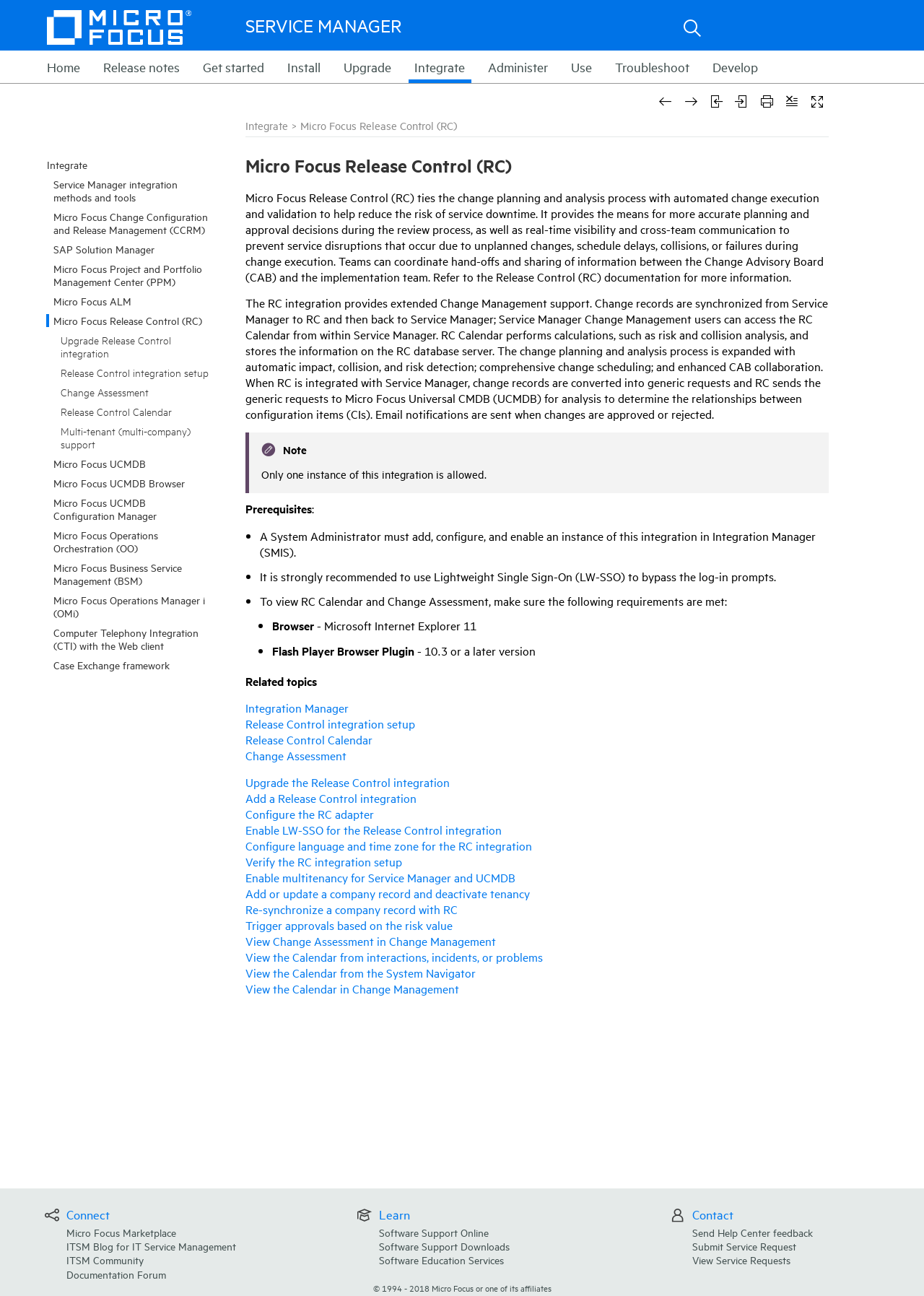With reference to the image, please provide a detailed answer to the following question: What is the purpose of Micro Focus Release Control (RC)?

According to the webpage, Micro Focus Release Control (RC) ties the change planning and analysis process with automated change execution and validation to help reduce the risk of service downtime.